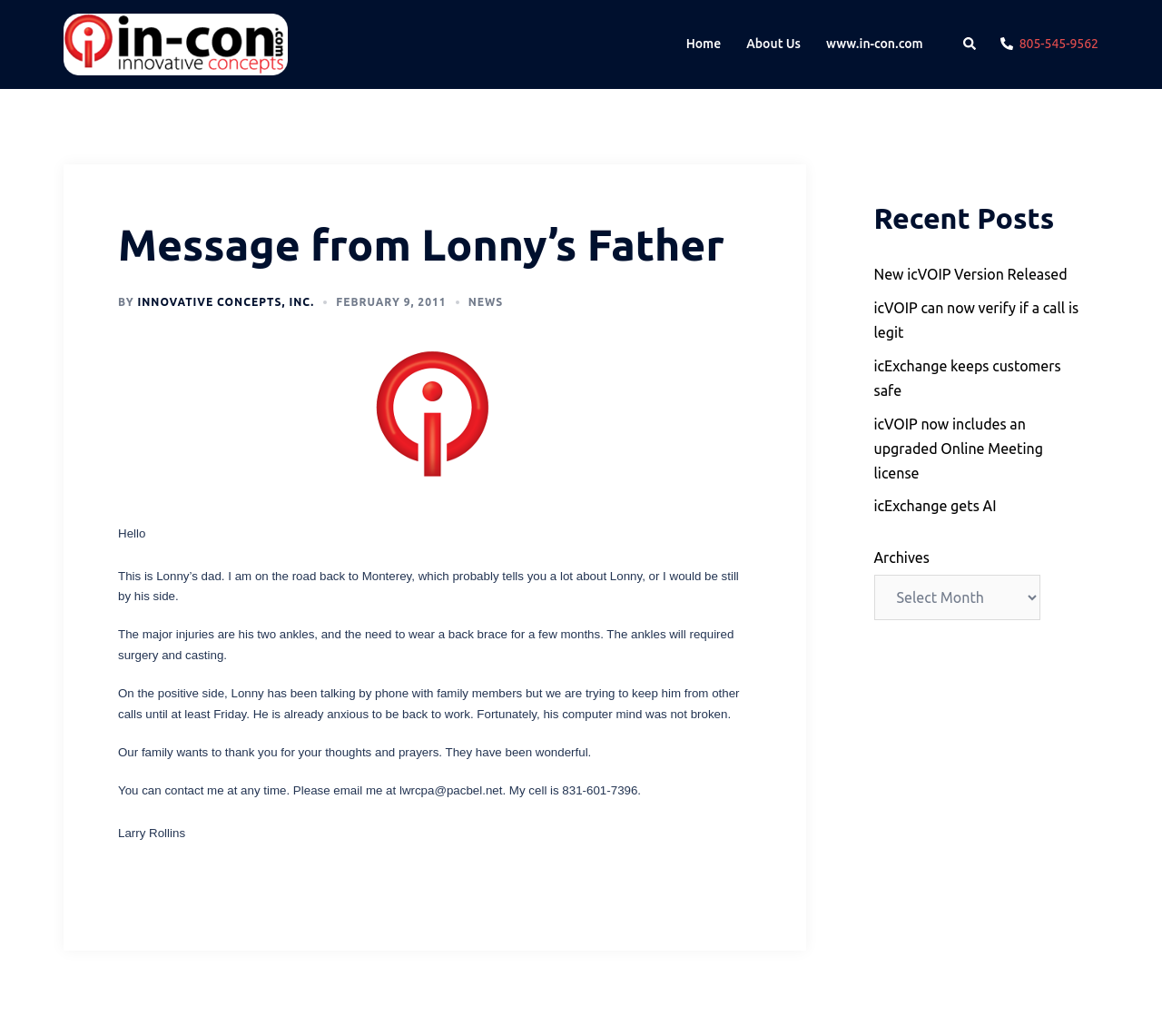What is the topic of the recent posts section?
Analyze the image and deliver a detailed answer to the question.

The recent posts section appears to be related to icVOIP and icExchange, as the links provided are about new versions, features, and updates of these products or services. The section is titled 'Recent Posts' and provides a list of links to related articles.